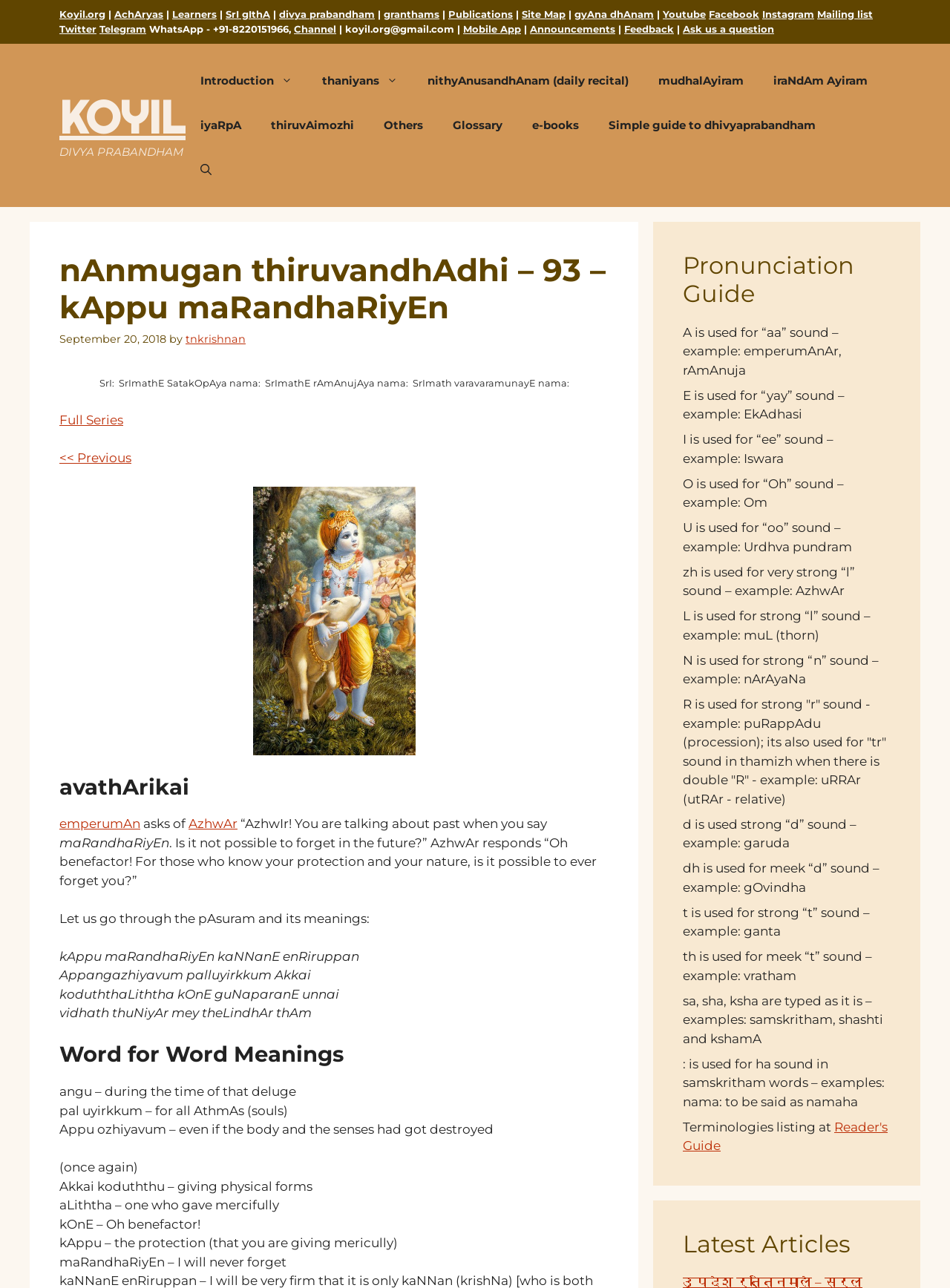Please find the bounding box coordinates of the element that must be clicked to perform the given instruction: "Click on the 'Introduction' link". The coordinates should be four float numbers from 0 to 1, i.e., [left, top, right, bottom].

[0.195, 0.046, 0.323, 0.08]